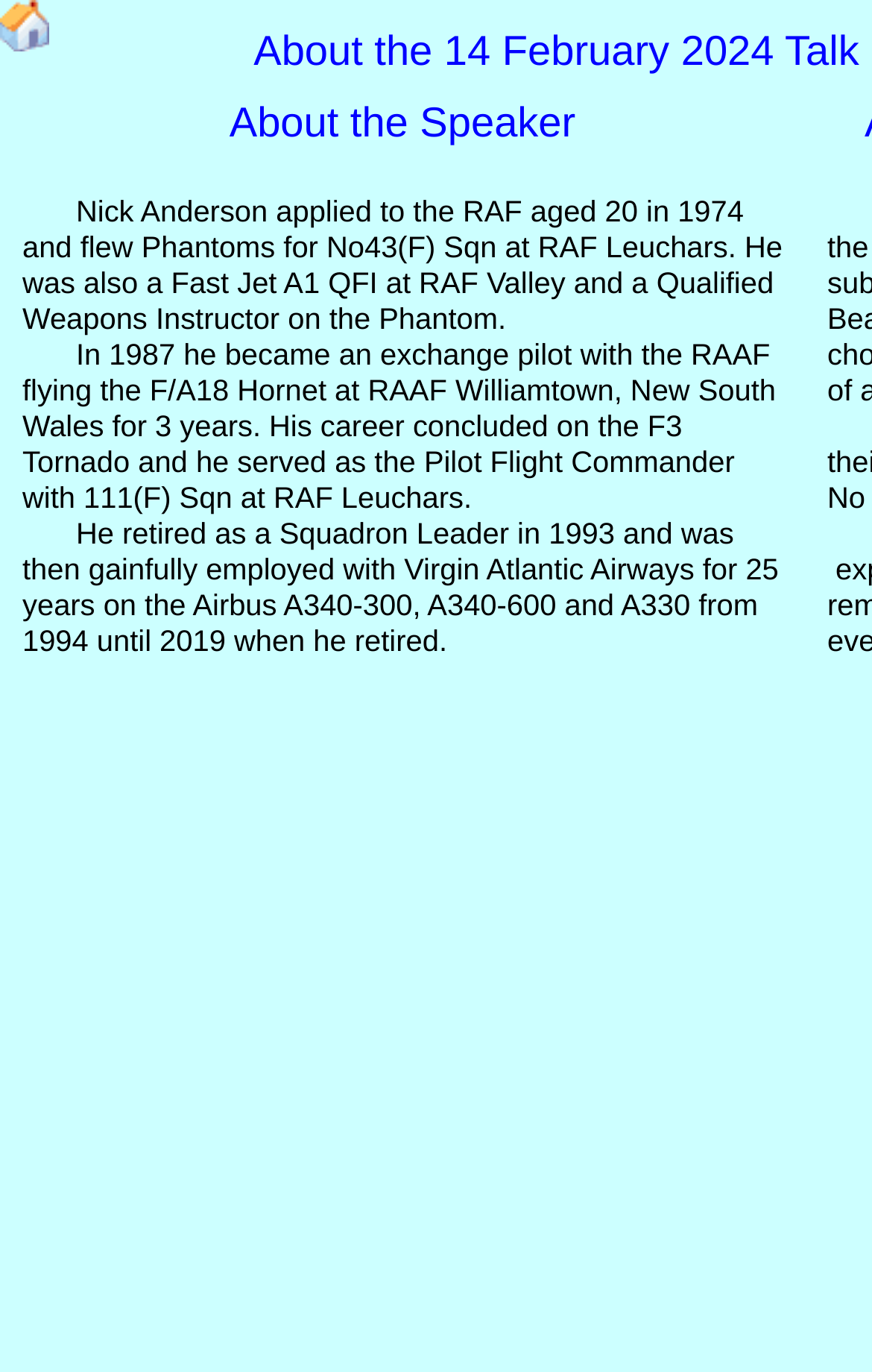Construct a thorough caption encompassing all aspects of the webpage.

The webpage is about the Hawker Association, specifically focusing on an upcoming talk on February 14, 2024. At the top-left corner, there is an image that serves as a banner, which can be clicked to open the Hawker Association's home page in a new window. 

Below the image, there is a heading that reads "About the 14 February 2024 Talk", taking up most of the width of the page. 

Underneath the heading, there is a section about the speaker, Nick Anderson, with a subheading "About the Speaker" positioned slightly to the right of the center. 

The speaker's biography is divided into three paragraphs, each describing a different period of his career. The first paragraph, located below the subheading, describes his early years in the RAF, flying Phantoms and serving as a Fast Jet A1 QFI. 

The second paragraph, positioned below the first, details his experience as an exchange pilot with the RAAF, flying the F/A18 Hornet. 

The third paragraph, located at the bottom, describes his later career, including his time on the F3 Tornado and his retirement as a Squadron Leader in 1993, followed by his 25-year tenure with Virgin Atlantic Airways.